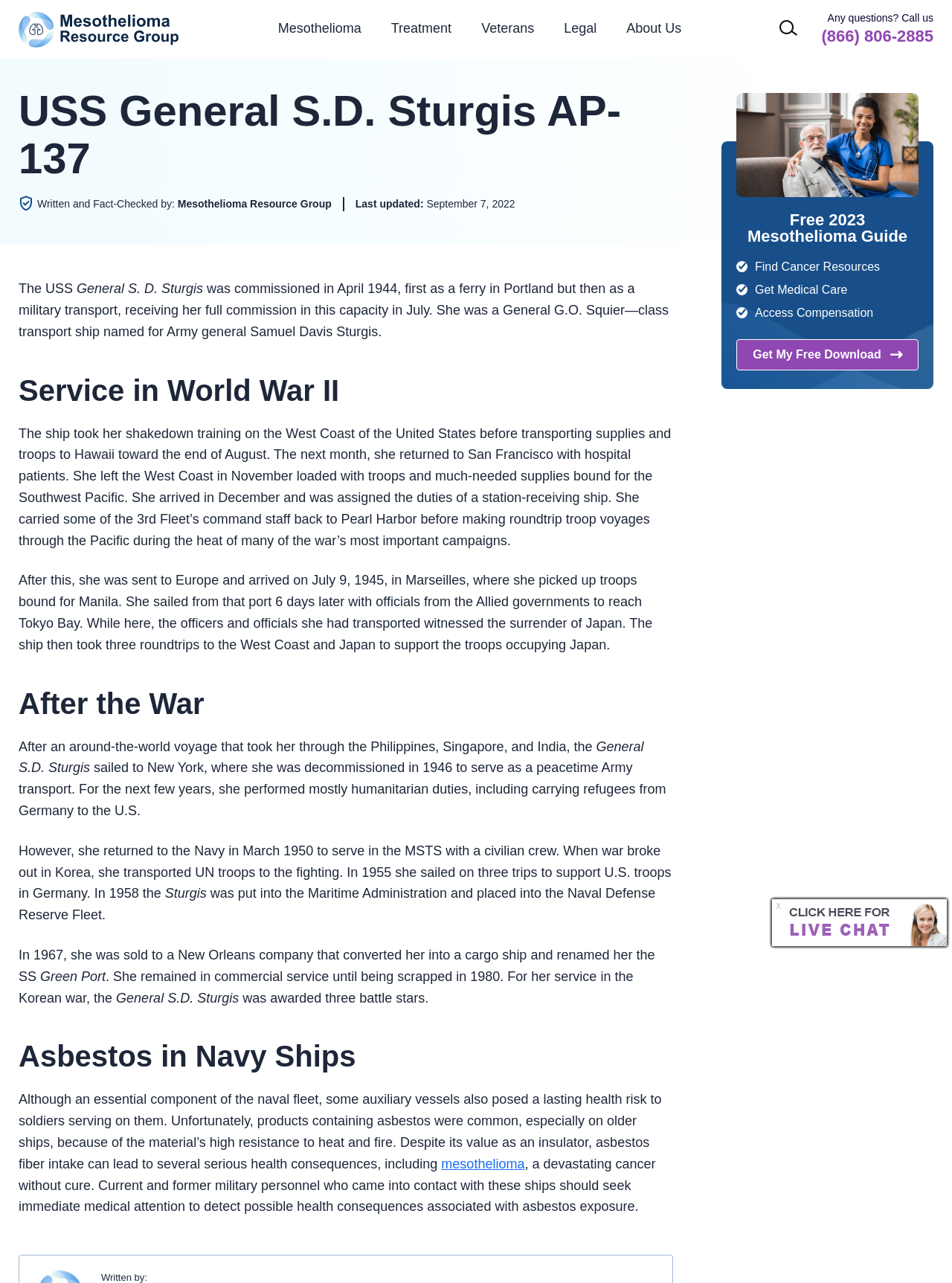Refer to the element description Mesothelioma Resource Group and identify the corresponding bounding box in the screenshot. Format the coordinates as (top-left x, top-left y, bottom-right x, bottom-right y) with values in the range of 0 to 1.

[0.02, 0.009, 0.19, 0.037]